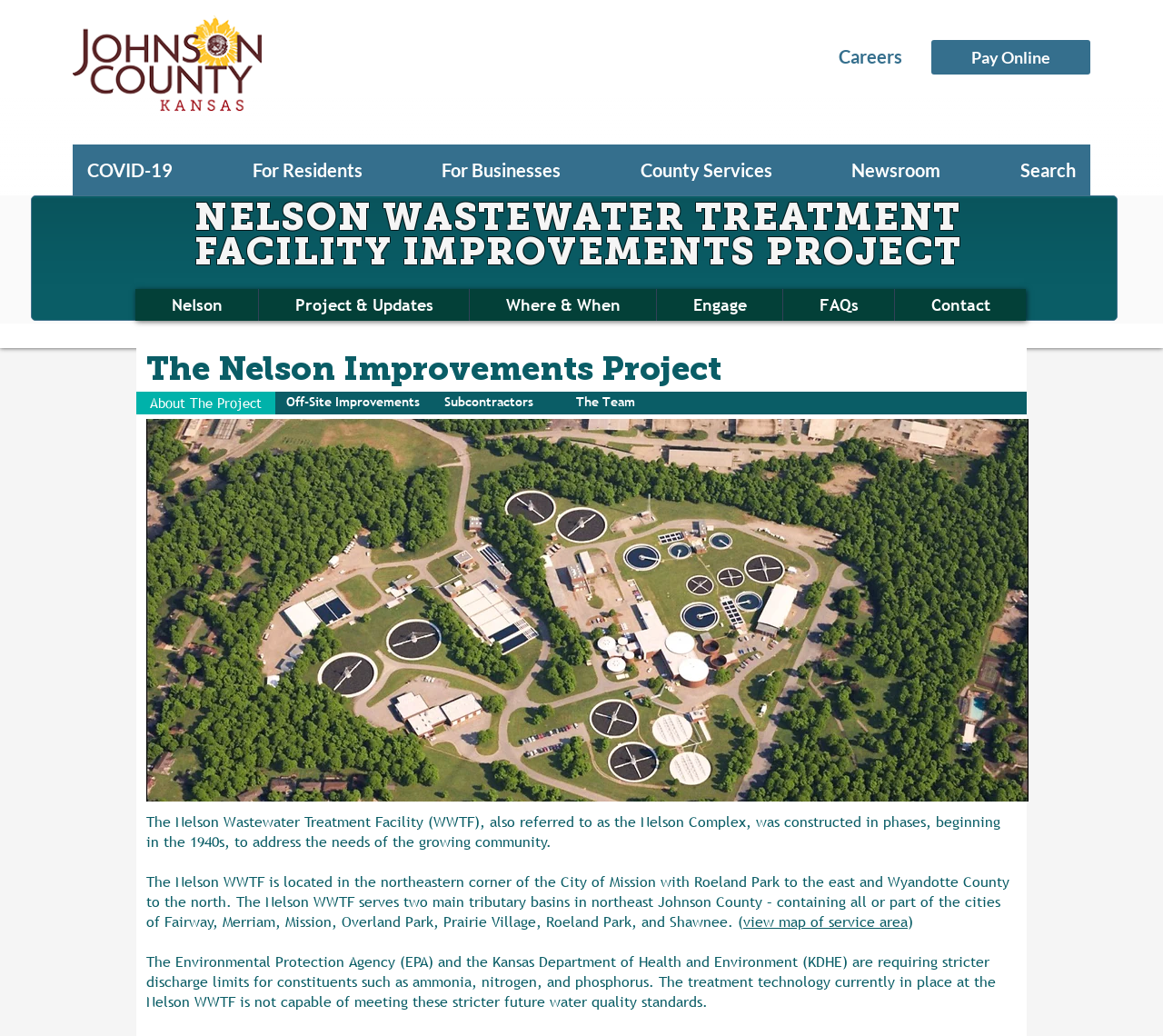Find the bounding box coordinates for the UI element whose description is: "view map of service area". The coordinates should be four float numbers between 0 and 1, in the format [left, top, right, bottom].

[0.639, 0.879, 0.78, 0.899]